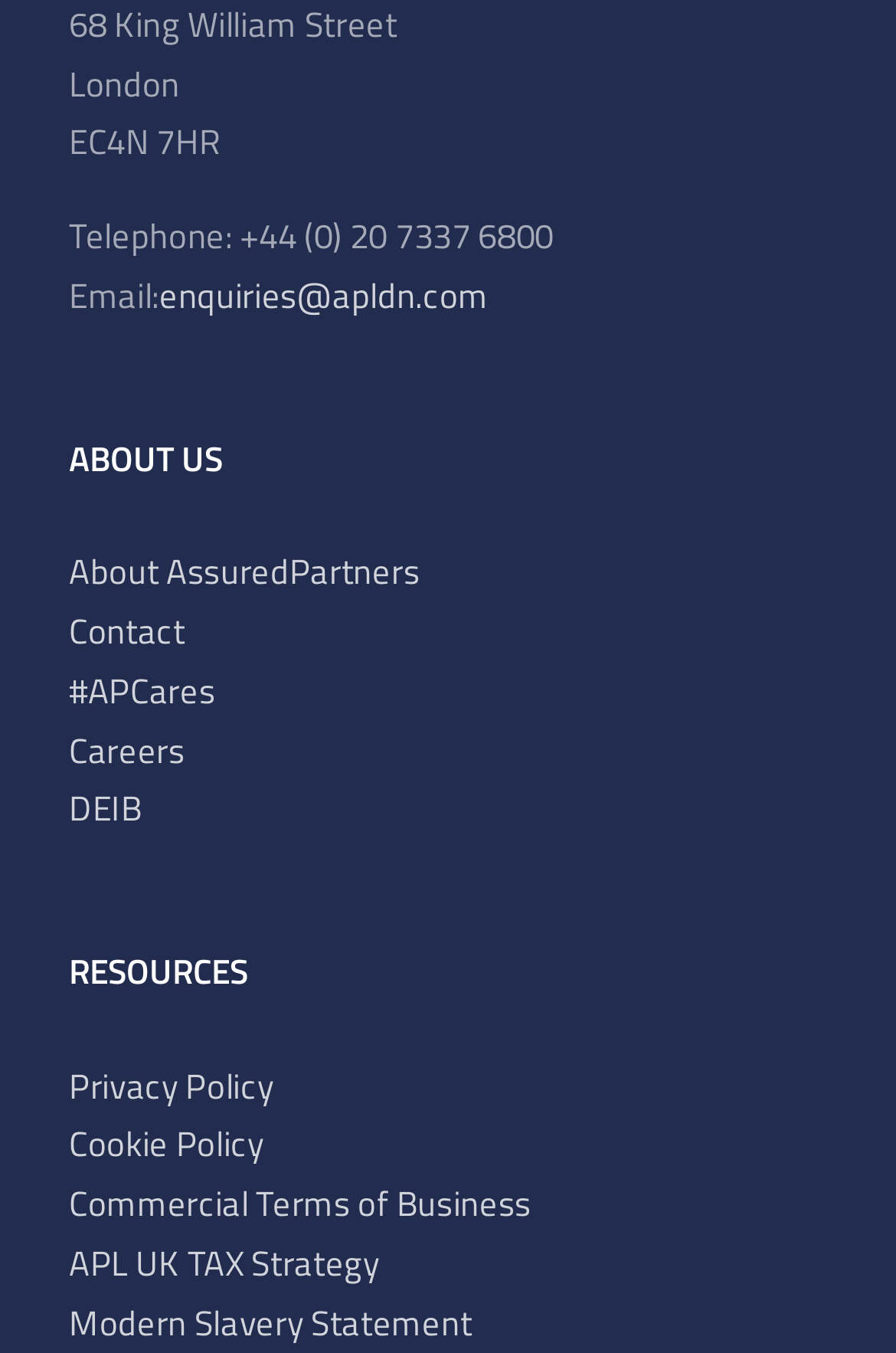Please determine the bounding box coordinates of the element's region to click for the following instruction: "Learn about APCares".

[0.077, 0.491, 0.241, 0.53]